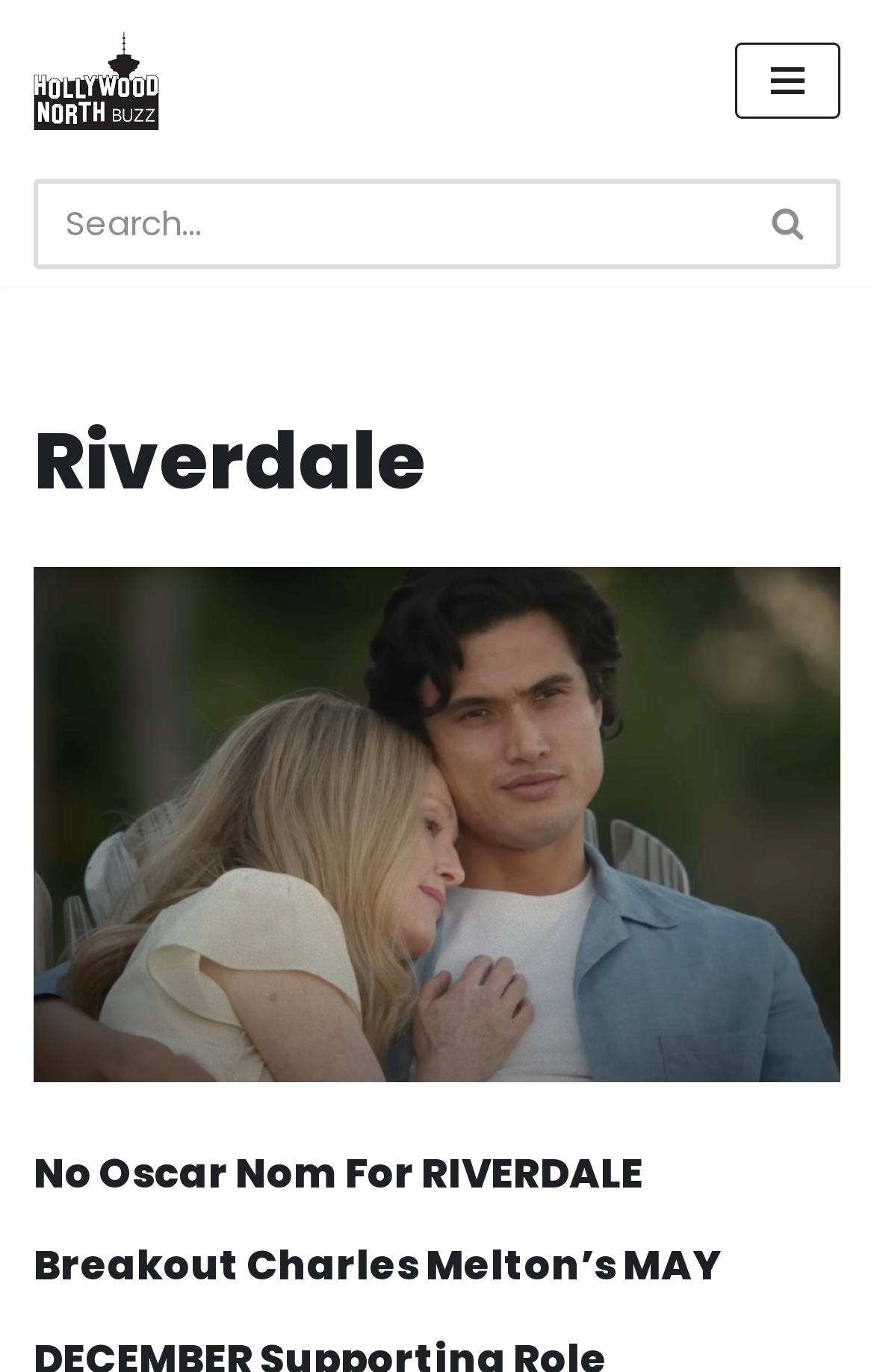Kindly respond to the following question with a single word or a brief phrase: 
What is the function of the search box?

To search